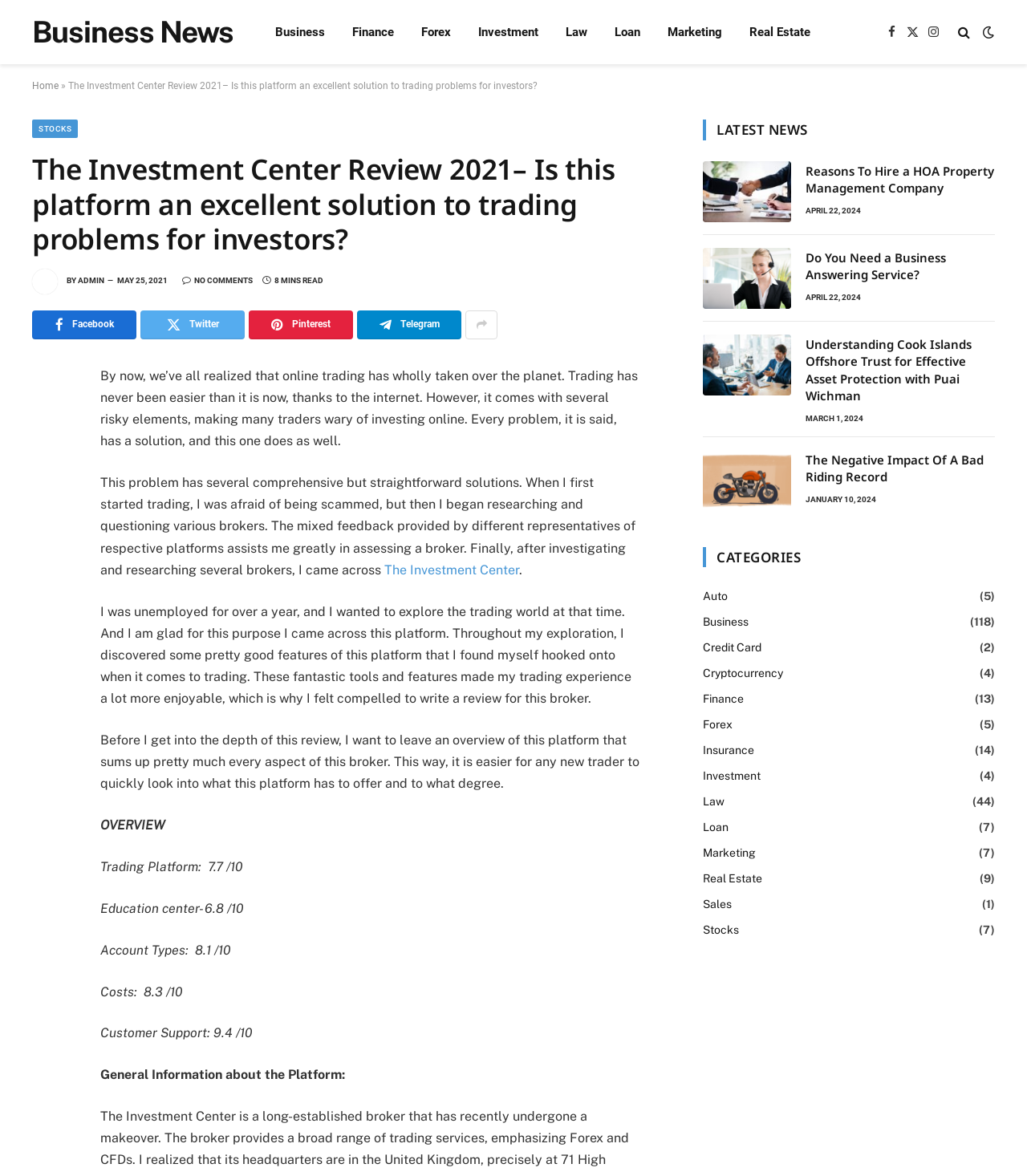Determine the bounding box coordinates of the clickable element to complete this instruction: "Become a Member". Provide the coordinates in the format of four float numbers between 0 and 1, [left, top, right, bottom].

None